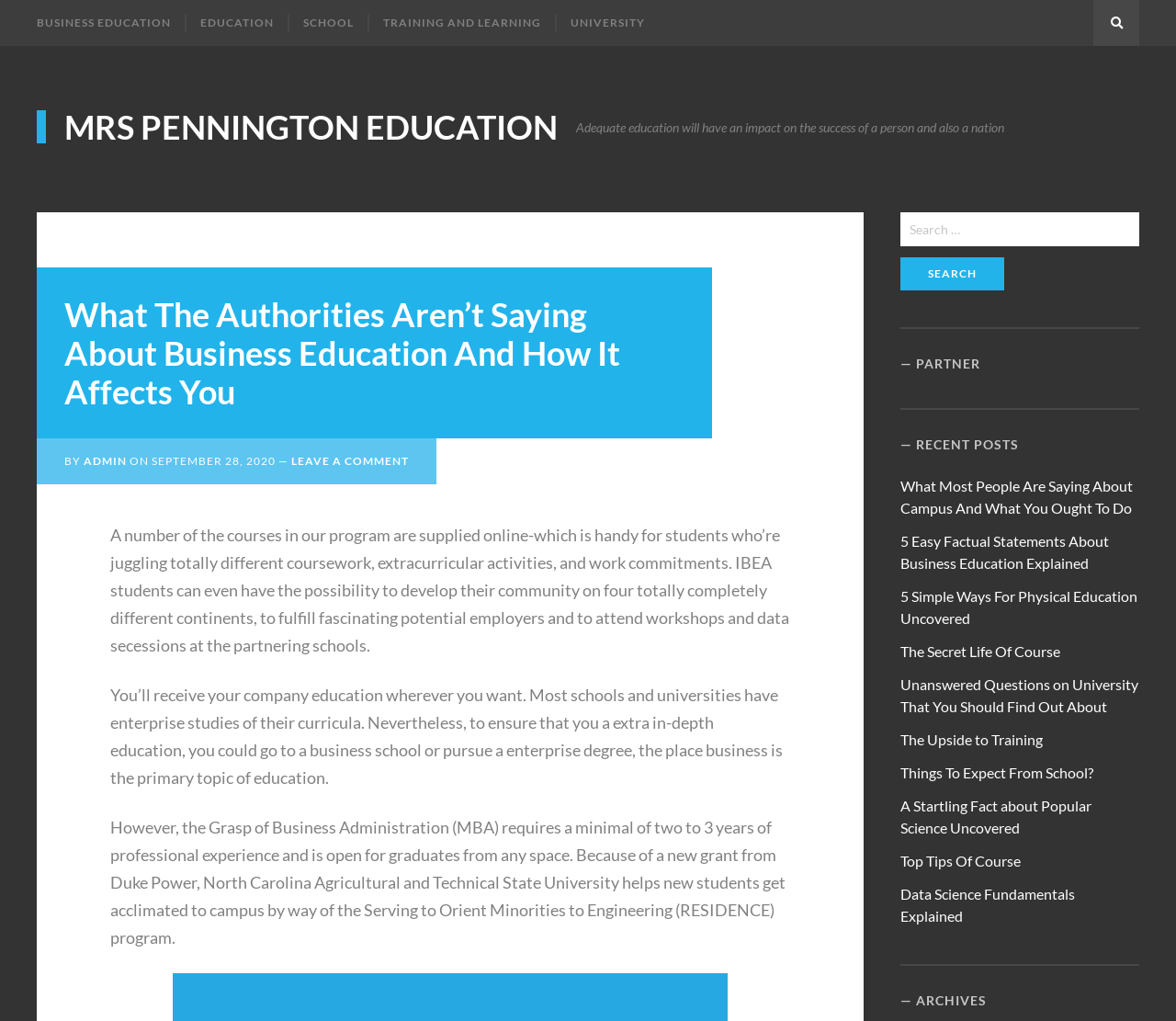Predict the bounding box coordinates of the area that should be clicked to accomplish the following instruction: "Enter your name". The bounding box coordinates should consist of four float numbers between 0 and 1, i.e., [left, top, right, bottom].

None